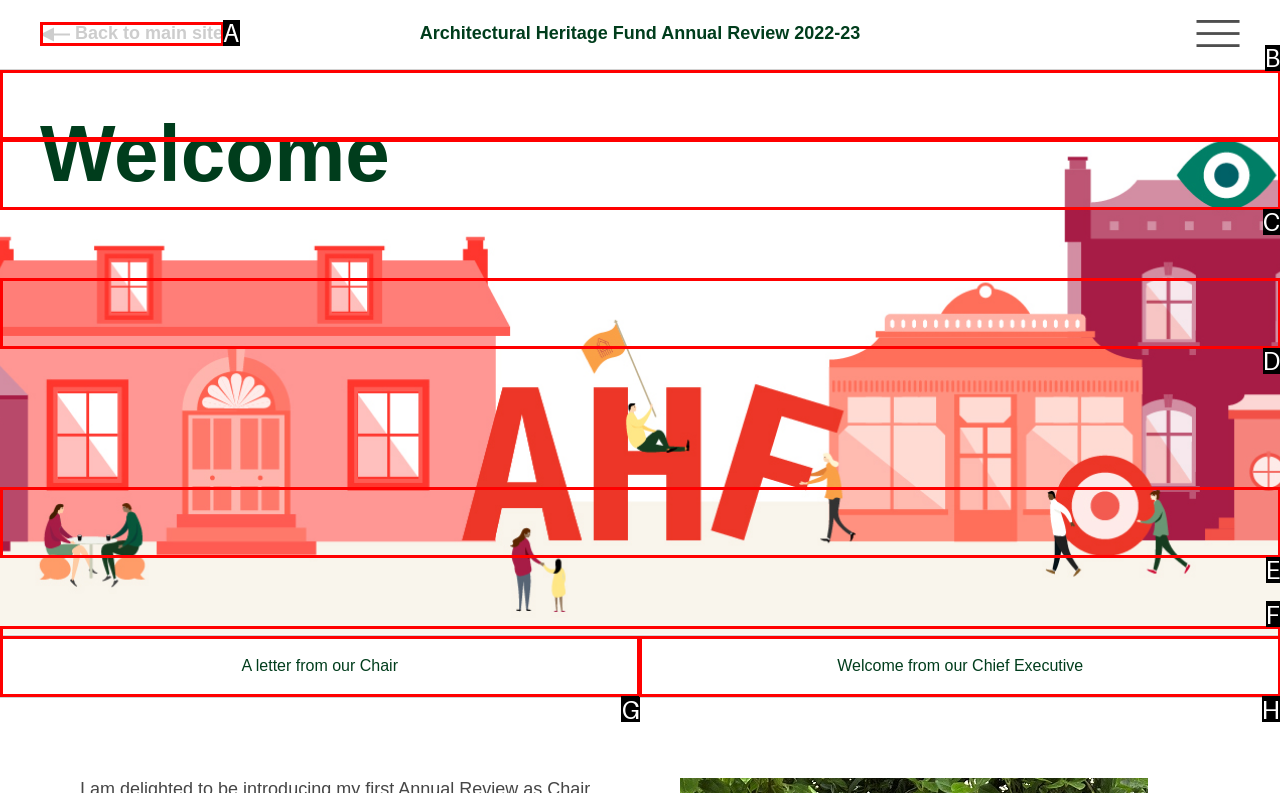Identify the bounding box that corresponds to: Share on Facebook
Respond with the letter of the correct option from the provided choices.

None